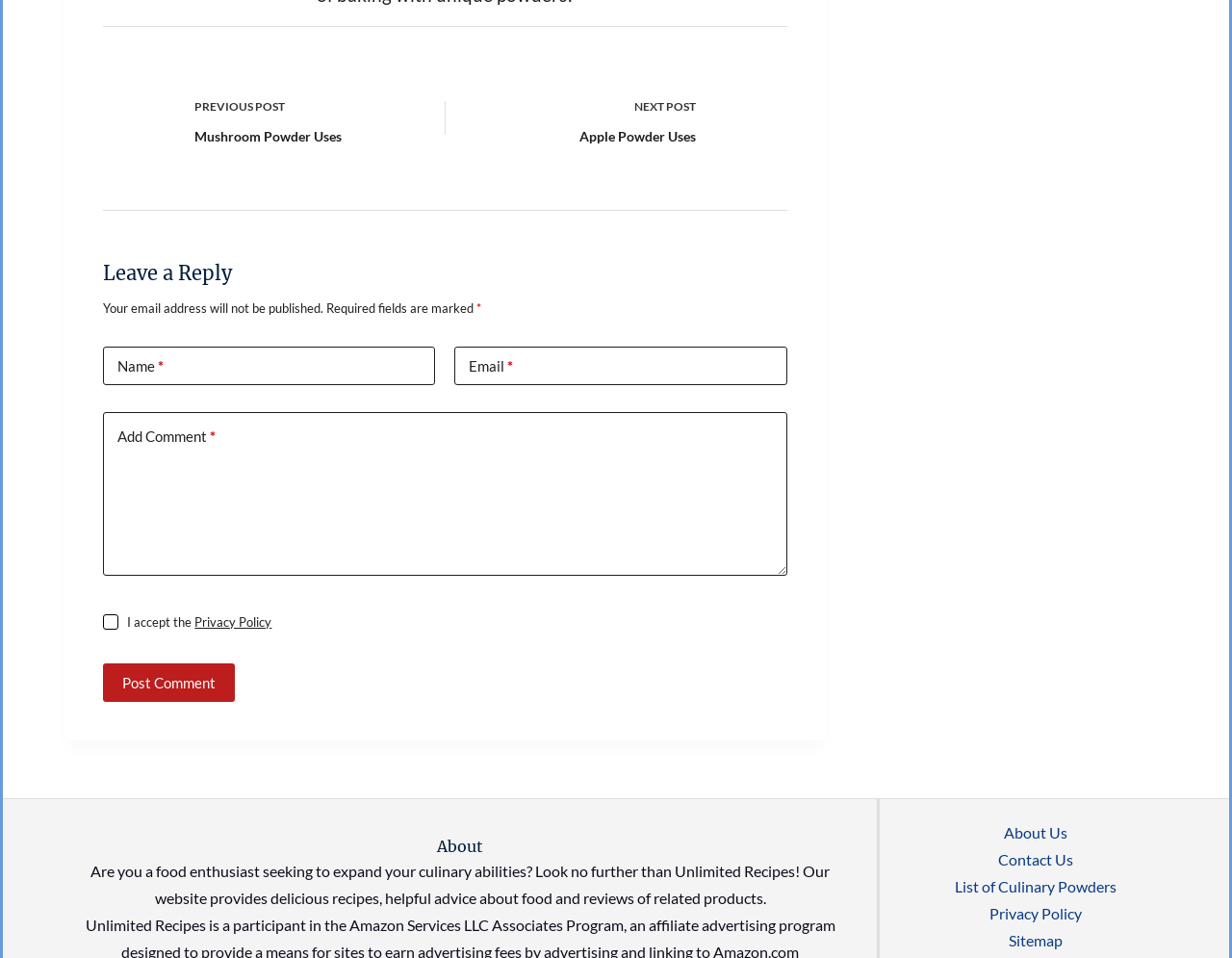Identify and provide the bounding box for the element described by: "Contact Us".

None